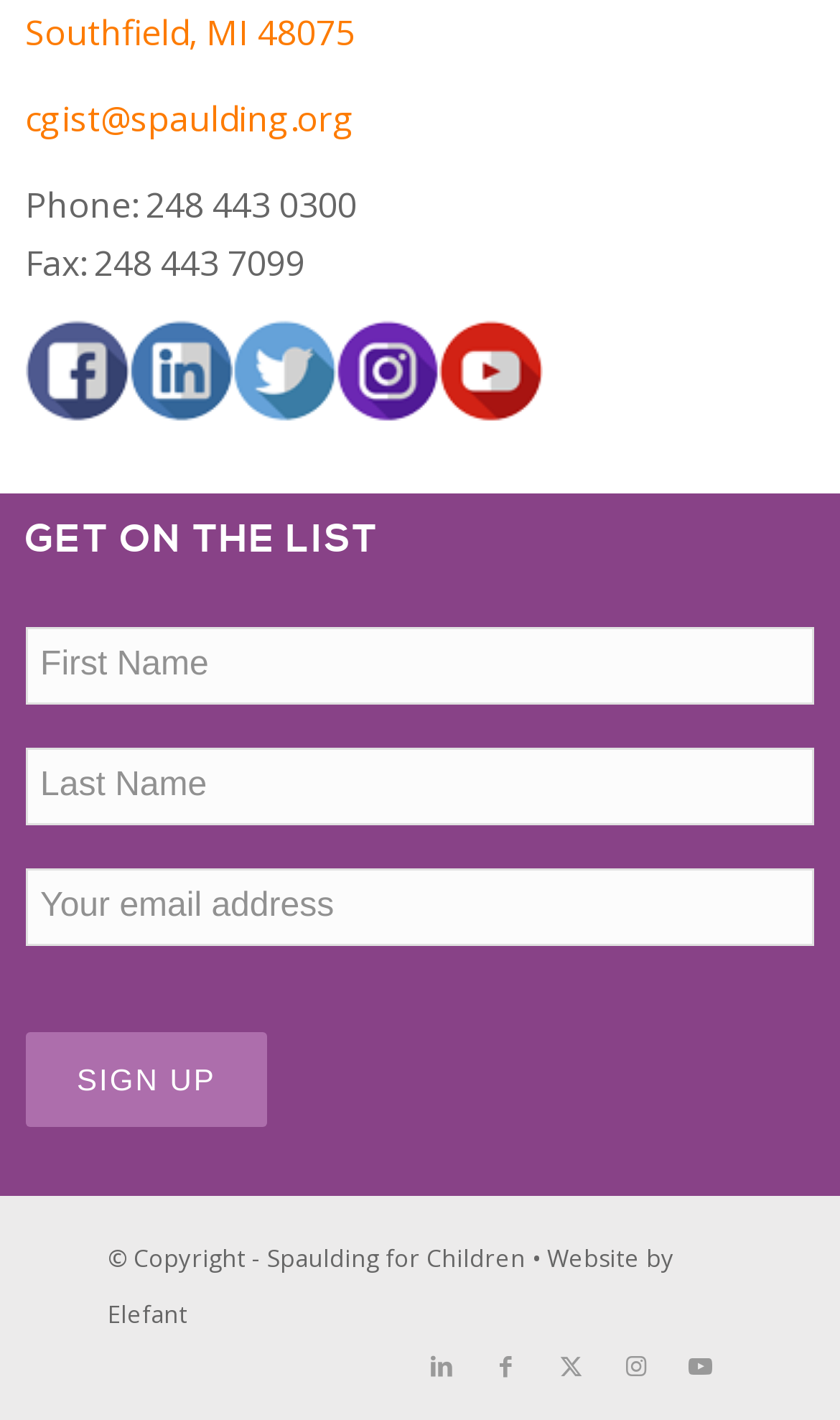Based on the element description: "name="EMAIL" placeholder="Your email address"", identify the bounding box coordinates for this UI element. The coordinates must be four float numbers between 0 and 1, listed as [left, top, right, bottom].

[0.03, 0.612, 0.97, 0.666]